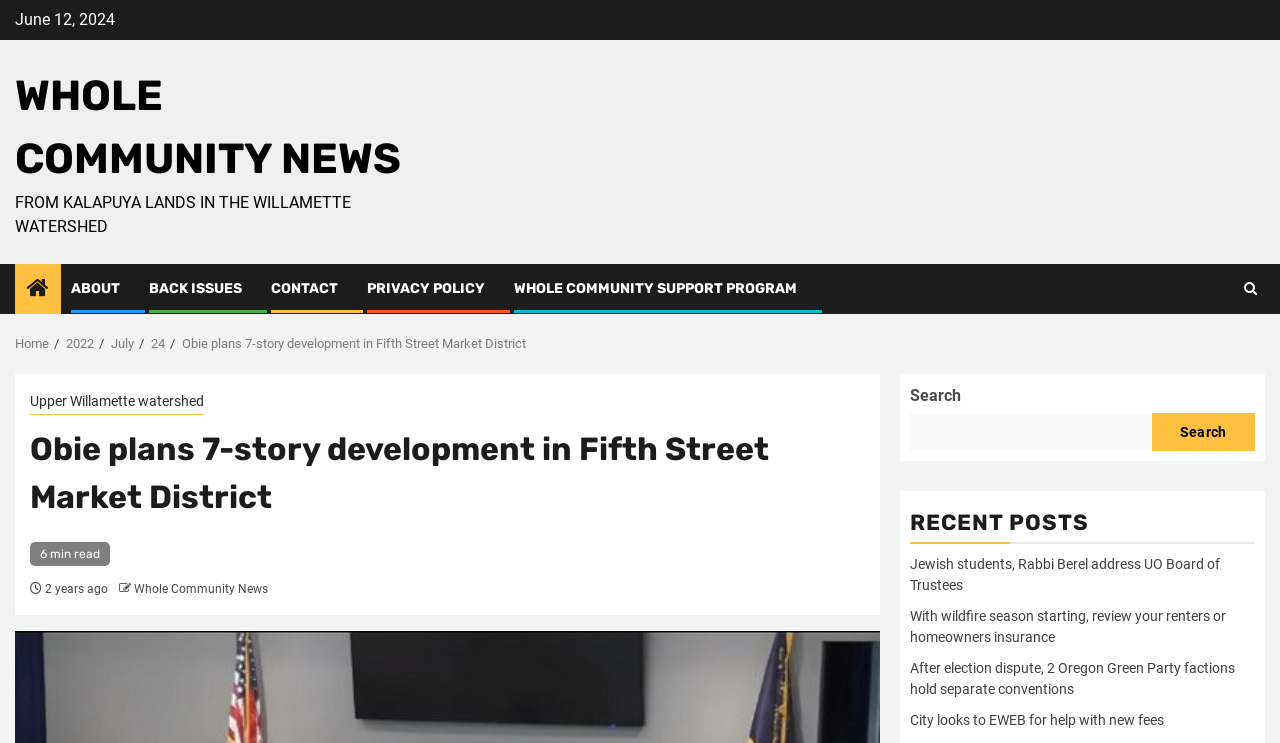Please specify the bounding box coordinates for the clickable region that will help you carry out the instruction: "Click on the 'ABOUT' link".

[0.055, 0.377, 0.094, 0.4]